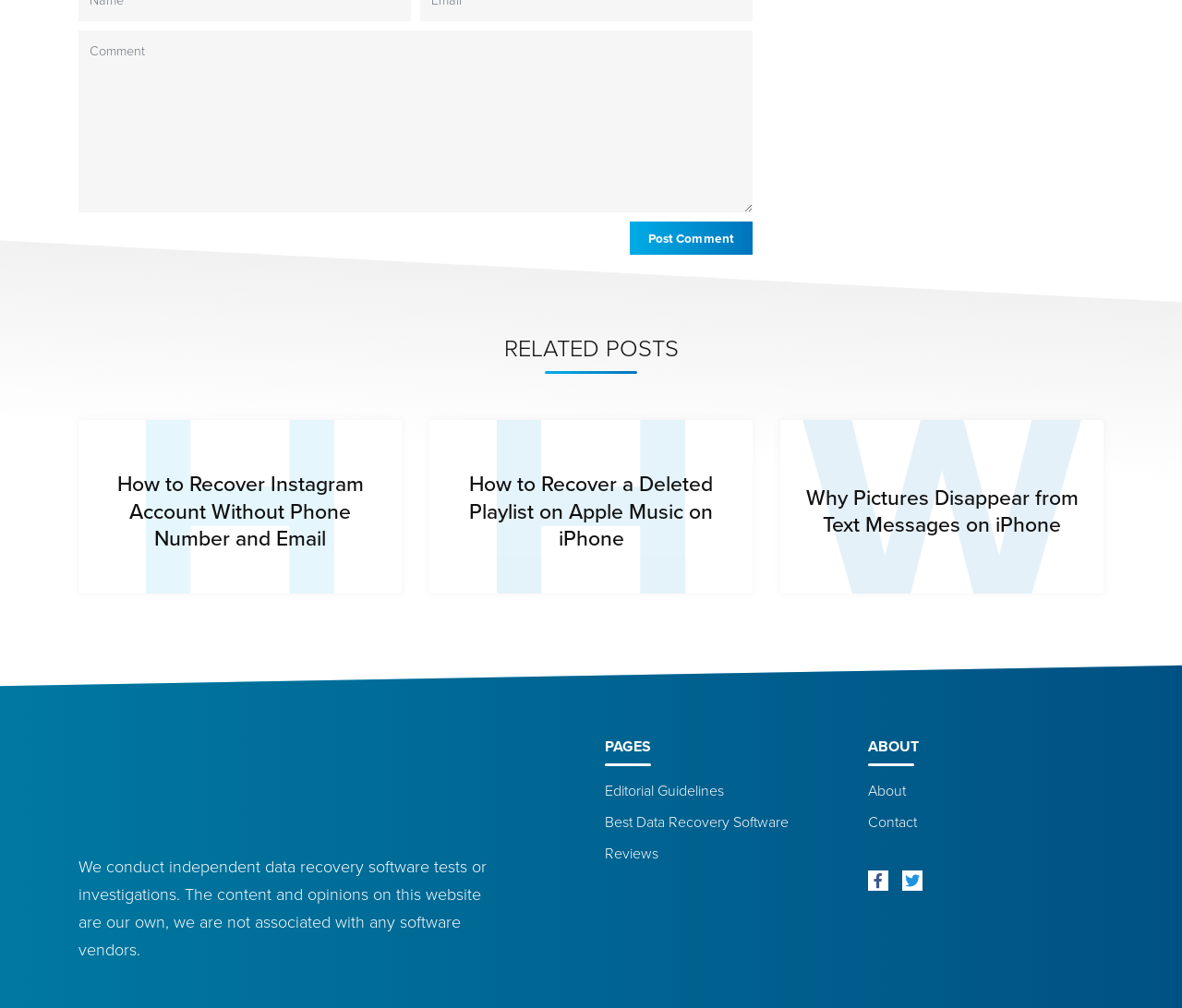Please locate the bounding box coordinates of the element that should be clicked to complete the given instruction: "visit the article about recovering Instagram account".

[0.055, 0.417, 0.352, 0.589]